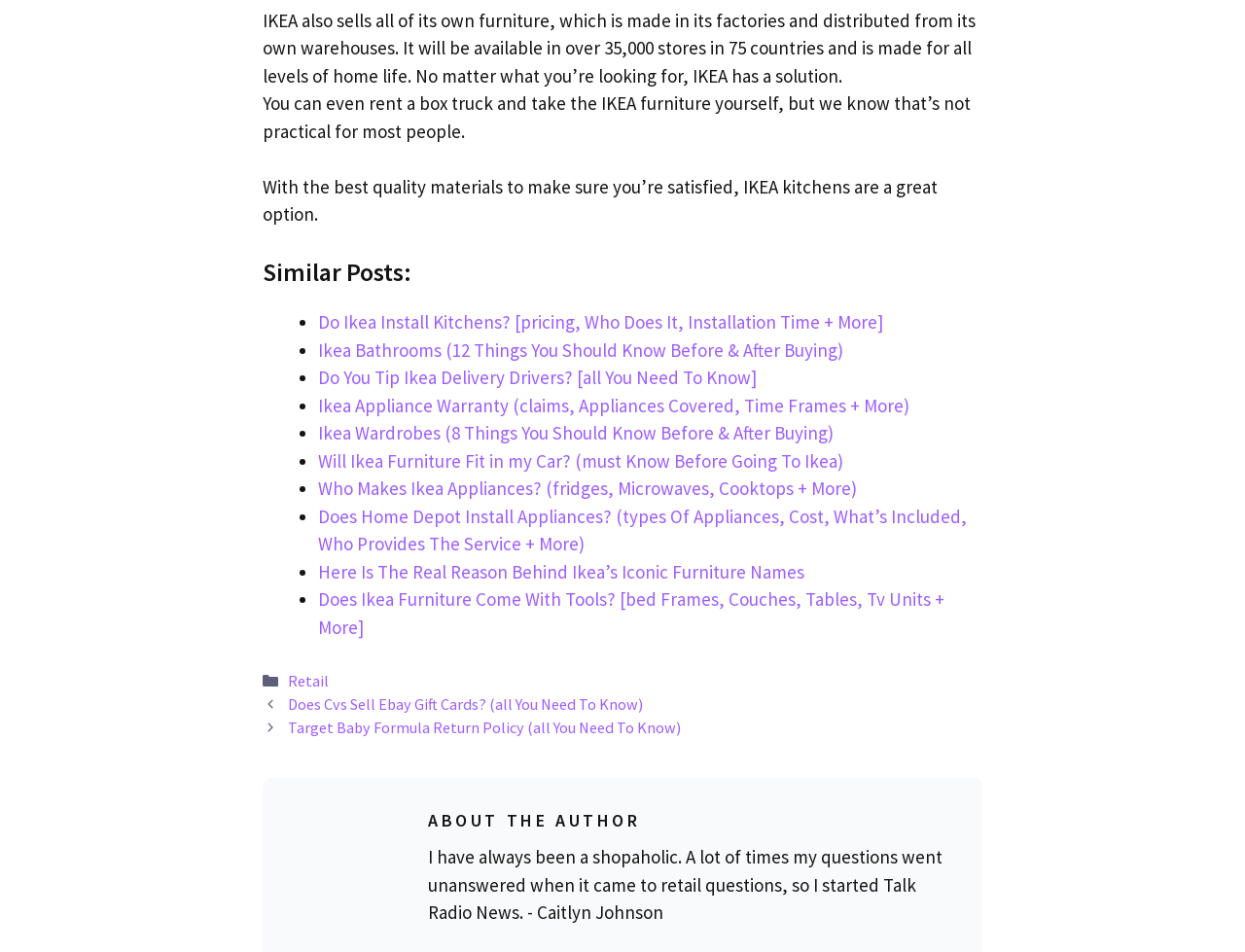How many countries will IKEA's products be available in?
Look at the image and respond to the question as thoroughly as possible.

The text 'It will be available in over 35,000 stores in 75 countries...' indicates that IKEA's products will be available in 75 countries.